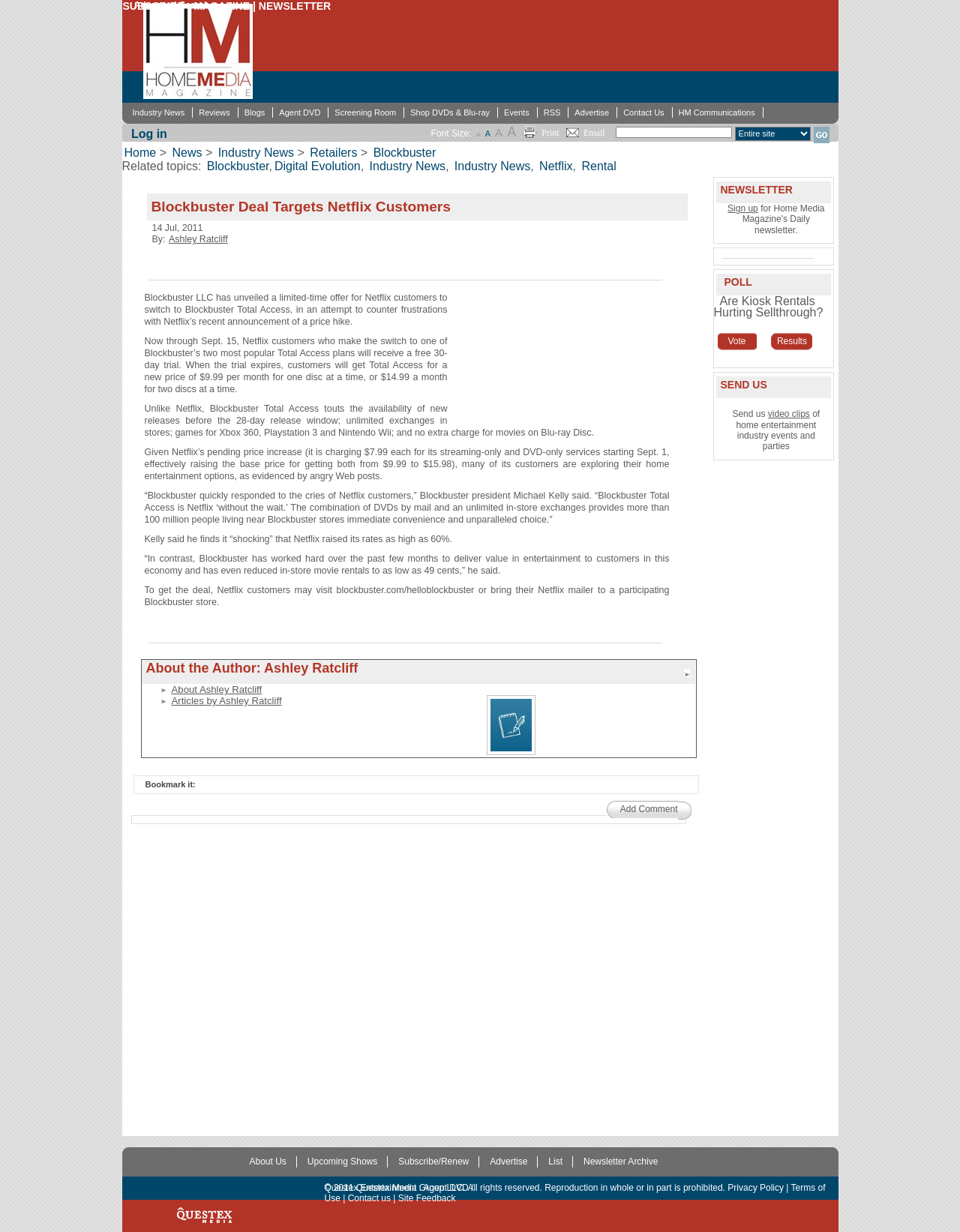Respond with a single word or phrase for the following question: 
What is Blockbuster's offer to Netflix customers?

Free 30-day trial